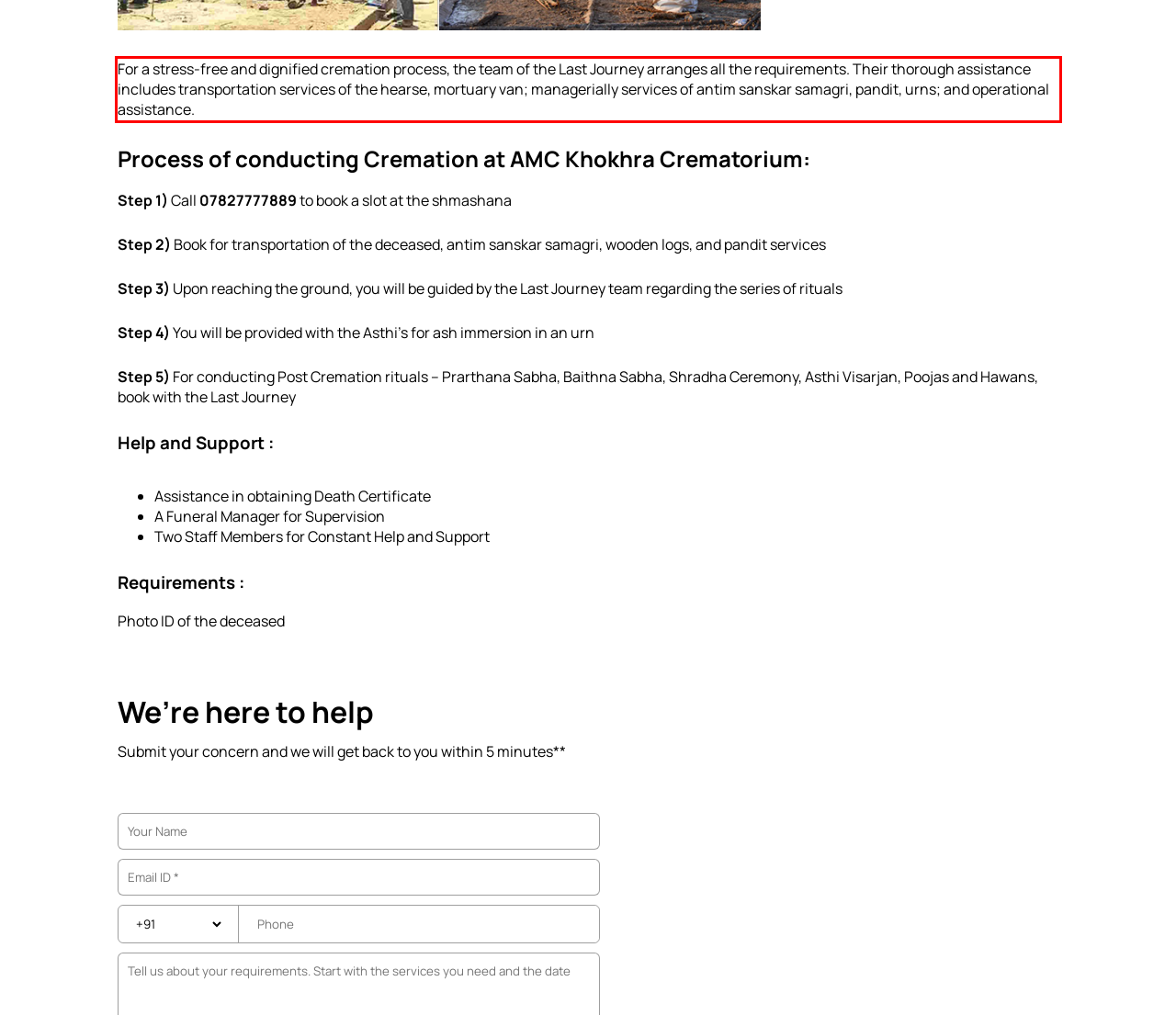Please identify and extract the text from the UI element that is surrounded by a red bounding box in the provided webpage screenshot.

For a stress-free and dignified cremation process, the team of the Last Journey arranges all the requirements. Their thorough assistance includes transportation services of the hearse, mortuary van; managerially services of antim sanskar samagri, pandit, urns; and operational assistance.